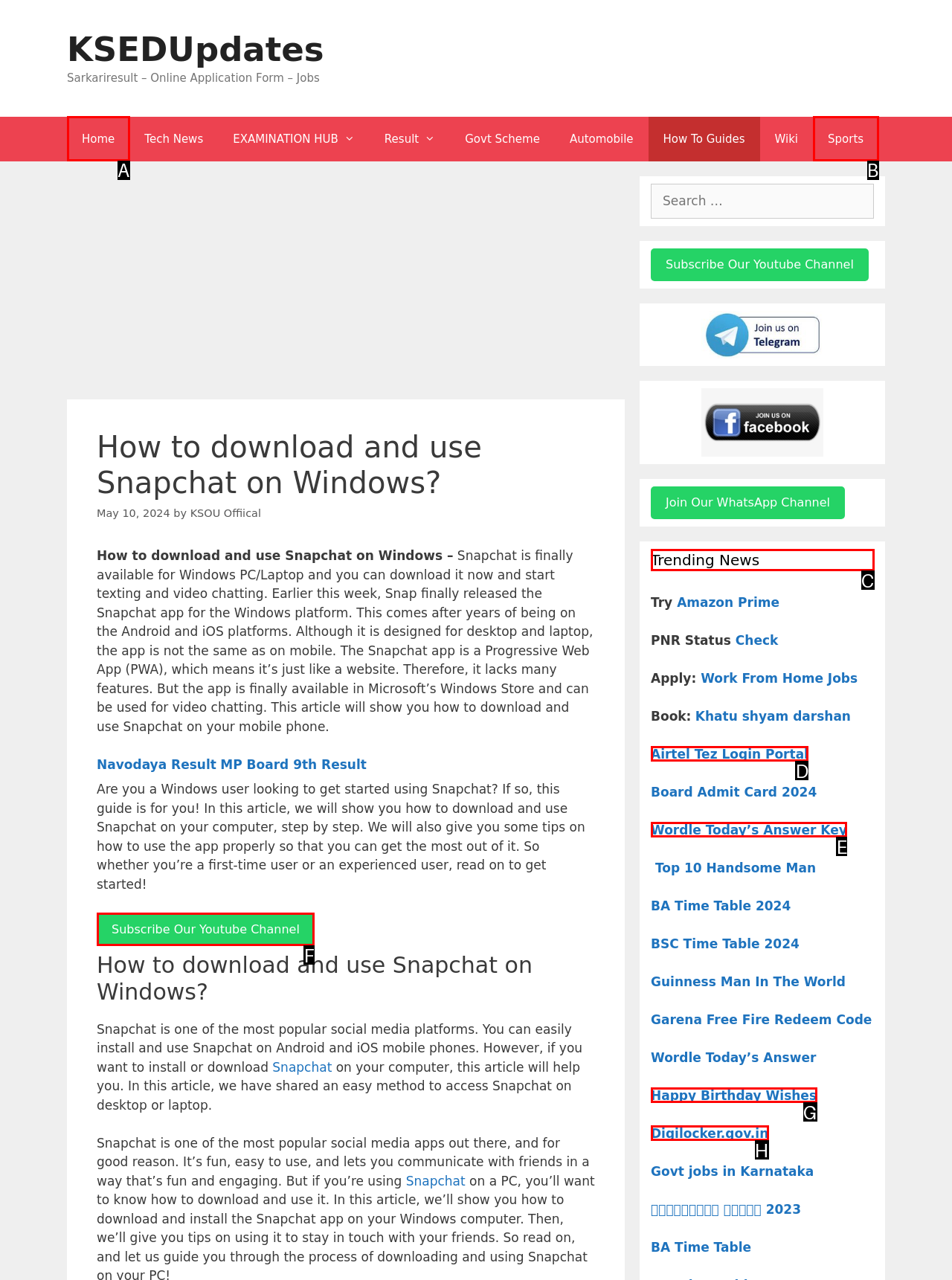From the given options, choose the one to complete the task: Check the trending news
Indicate the letter of the correct option.

C